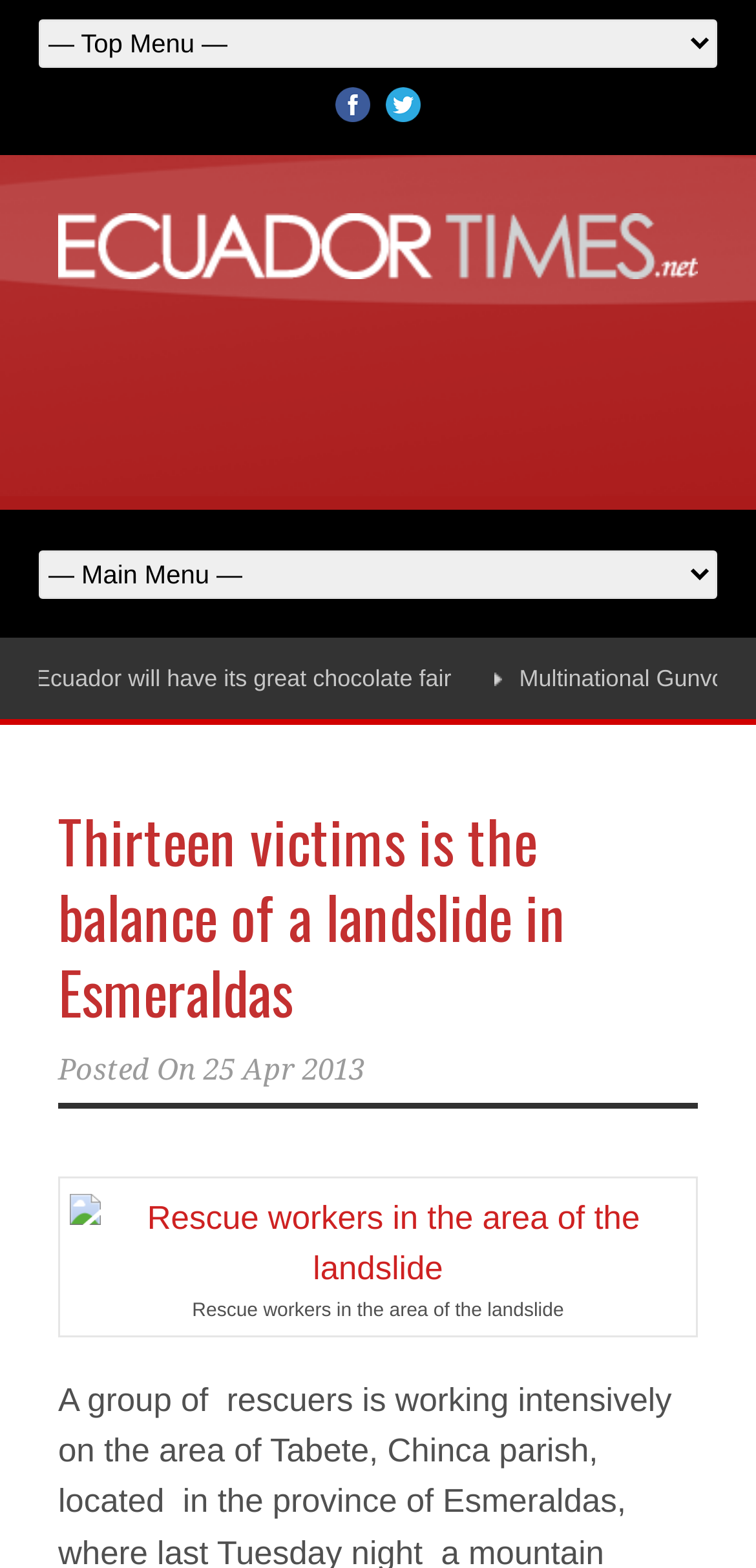What type of content is available on this webpage?
Using the image as a reference, give a one-word or short phrase answer.

News article